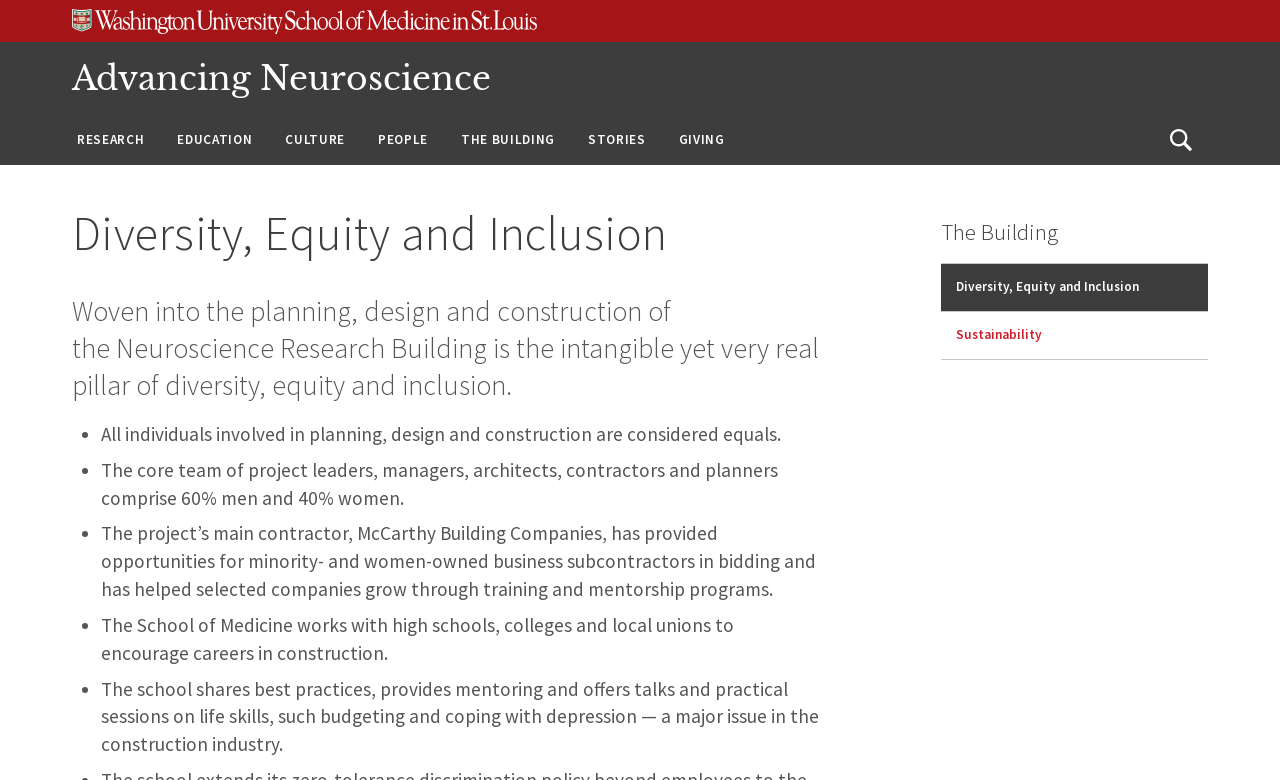Give a full account of the webpage's elements and their arrangement.

The webpage is about Diversity, Equity, and Inclusion in the context of Advancing Neuroscience at Washington University in St. Louis. At the top, there are three "Skip to" links, followed by the university's school of medicine logo. Below the logo, there is a main navigation menu with links to "RESEARCH", "EDUCATION", "CULTURE", "PEOPLE", "THE BUILDING", "STORIES", and "GIVING". 

On the left side, there is a header section with a heading "Diversity, Equity and Inclusion". Below the heading, there is a paragraph of text describing how diversity, equity, and inclusion are woven into the planning, design, and construction of the Neuroscience Research Building. 

Underneath the paragraph, there is a list of bullet points highlighting specific initiatives, such as ensuring all individuals involved in planning, design, and construction are considered equals, and providing opportunities for minority- and women-owned business subcontractors. 

On the right side, there is a complementary section with links to "The Building", "Diversity, Equity and Inclusion", and "Sustainability". At the top right corner, there is an "Open Search" button.